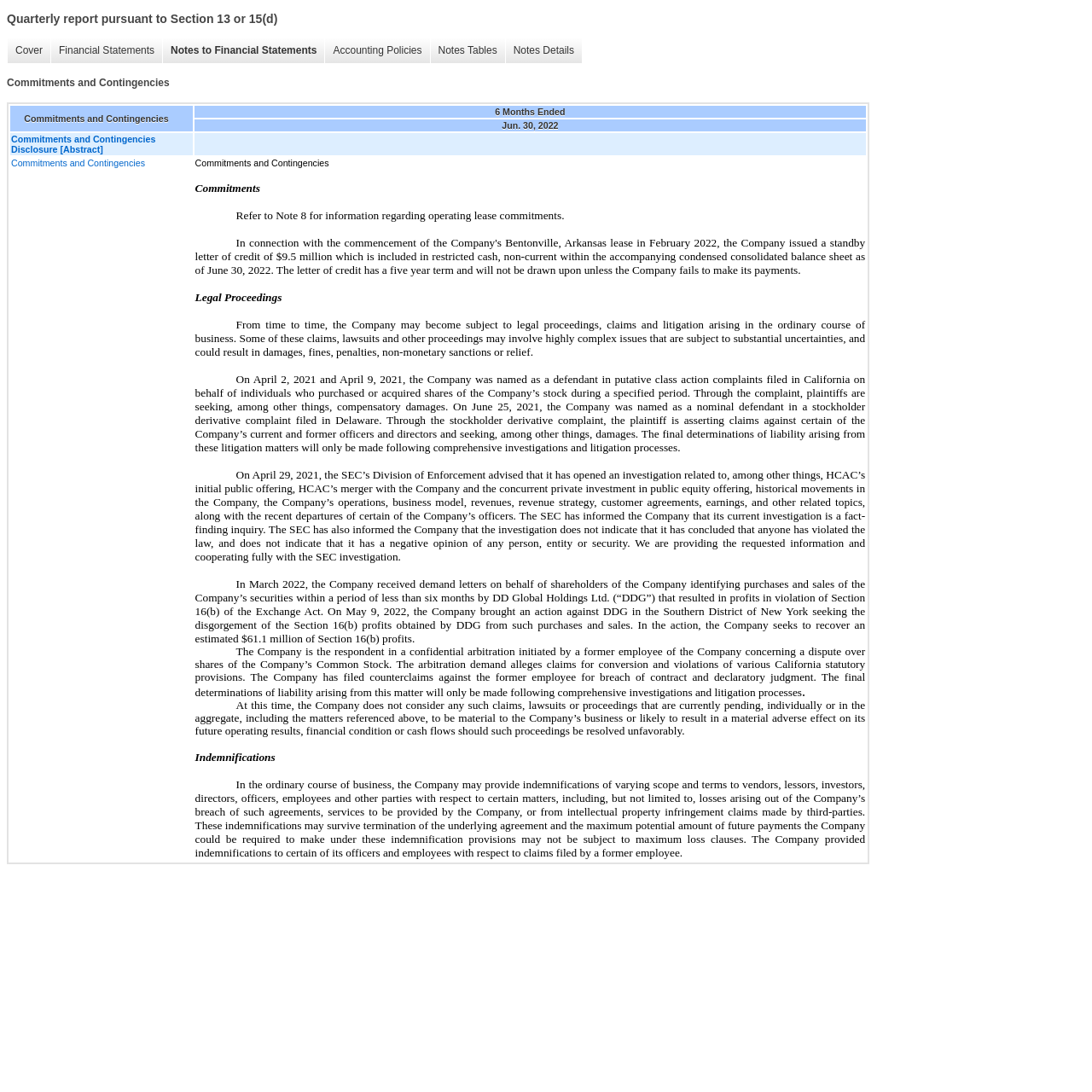Elaborate on the information and visuals displayed on the webpage.

The webpage appears to be a quarterly report from Canoo Inc., a company that provides information about its financial statements, commitments, and contingencies. At the top of the page, there is a heading that reads "Quarterly report pursuant to Section 13 or 15(d)". Below this heading, there are several links to different sections of the report, including "Cover", "Financial Statements", "Notes to Financial Statements", "Accounting Policies", "Notes Tables", and "Notes Details".

Further down the page, there is a heading that reads "Commitments and Contingencies", which is followed by a table with several rows and columns. The table appears to provide information about the company's commitments and contingencies, including a description of the commitment, the date, and the amount. There are also links to additional information about each commitment.

The table has several rows, each describing a different commitment or contingency. The first row describes a commitment and contingency disclosure, while the second row provides information about a standby letter of credit issued by the company. The third row describes legal proceedings, including putative class action complaints and a stockholder derivative complaint. The fourth row discusses an investigation by the SEC's Division of Enforcement related to the company's initial public offering and other matters.

Overall, the webpage appears to be a detailed report about Canoo Inc.'s financial situation and commitments, with a focus on providing transparency and information to investors and stakeholders.